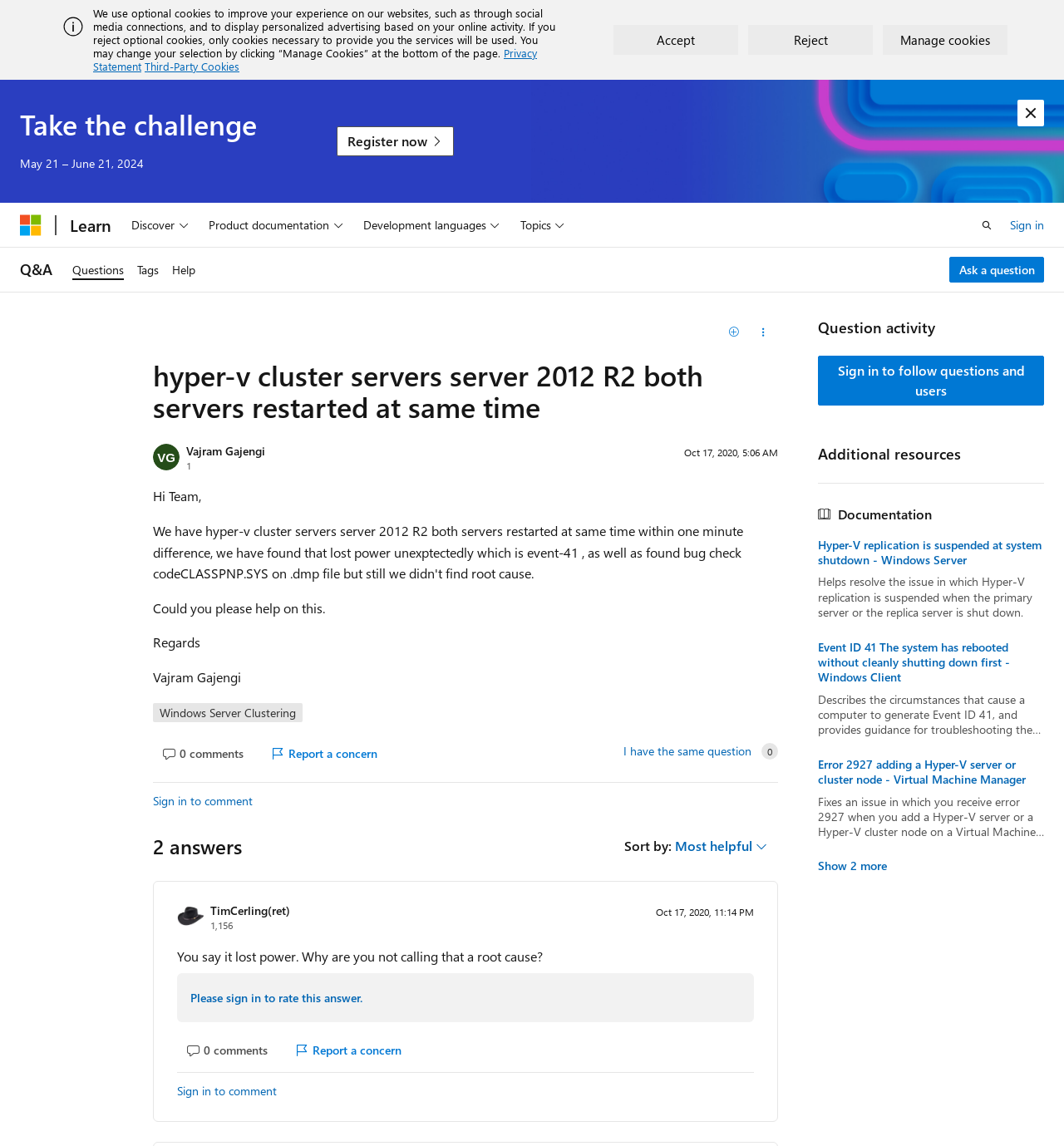Indicate the bounding box coordinates of the clickable region to achieve the following instruction: "Click the 'Take the challenge' heading."

[0.019, 0.094, 0.241, 0.122]